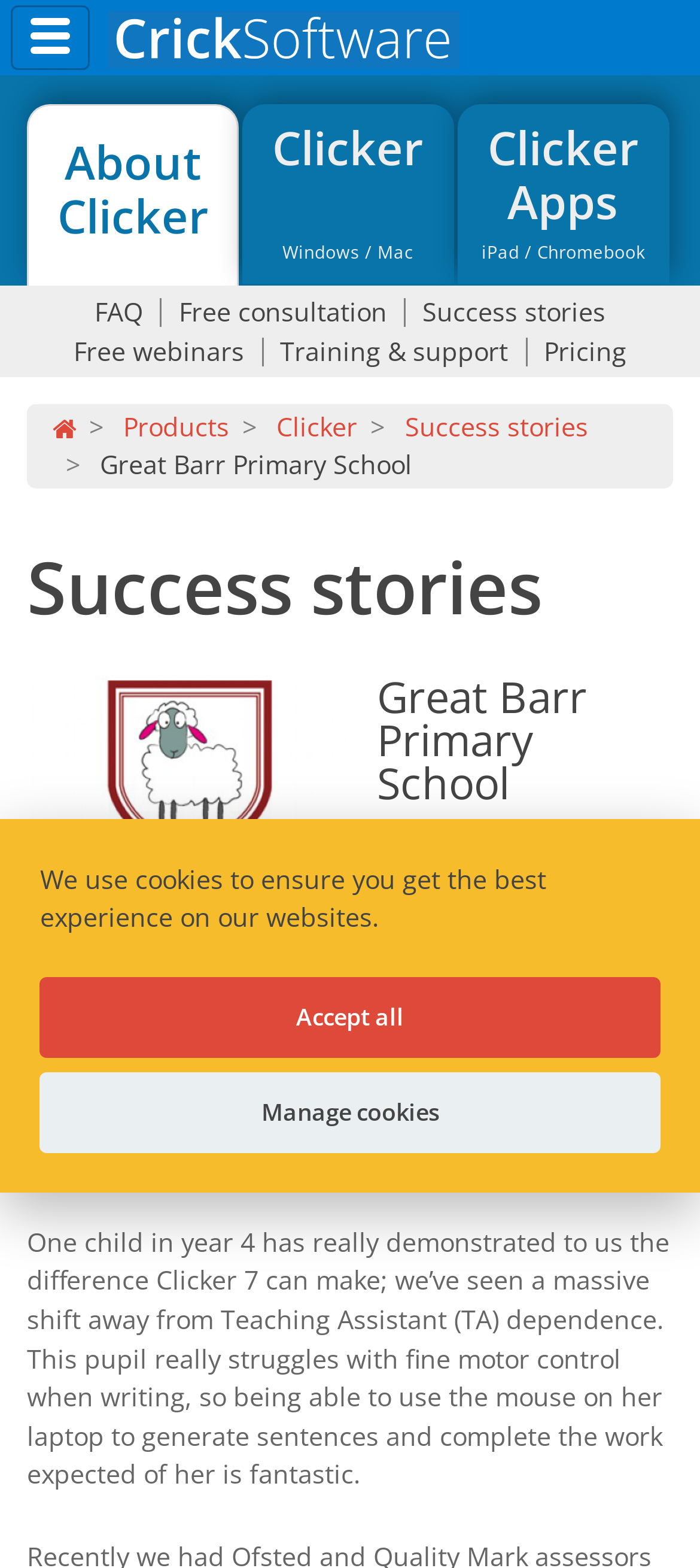Kindly determine the bounding box coordinates for the clickable area to achieve the given instruction: "Go to 'Success stories'".

[0.603, 0.188, 0.865, 0.21]